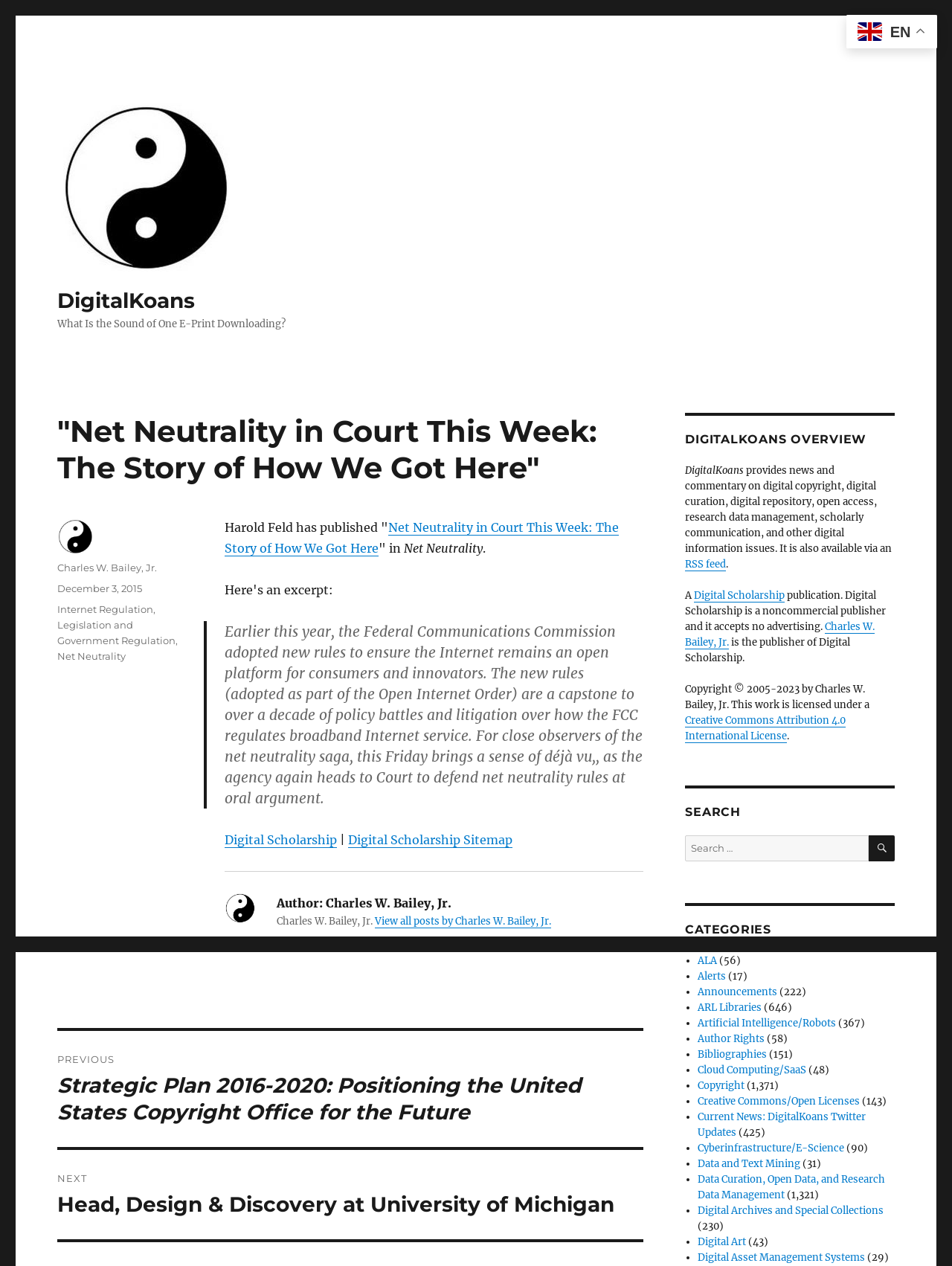Refer to the image and provide an in-depth answer to the question:
What is the date of the article?

The date of the article can be found in the footer section of the webpage, where it is mentioned as 'Posted on December 3, 2015'.